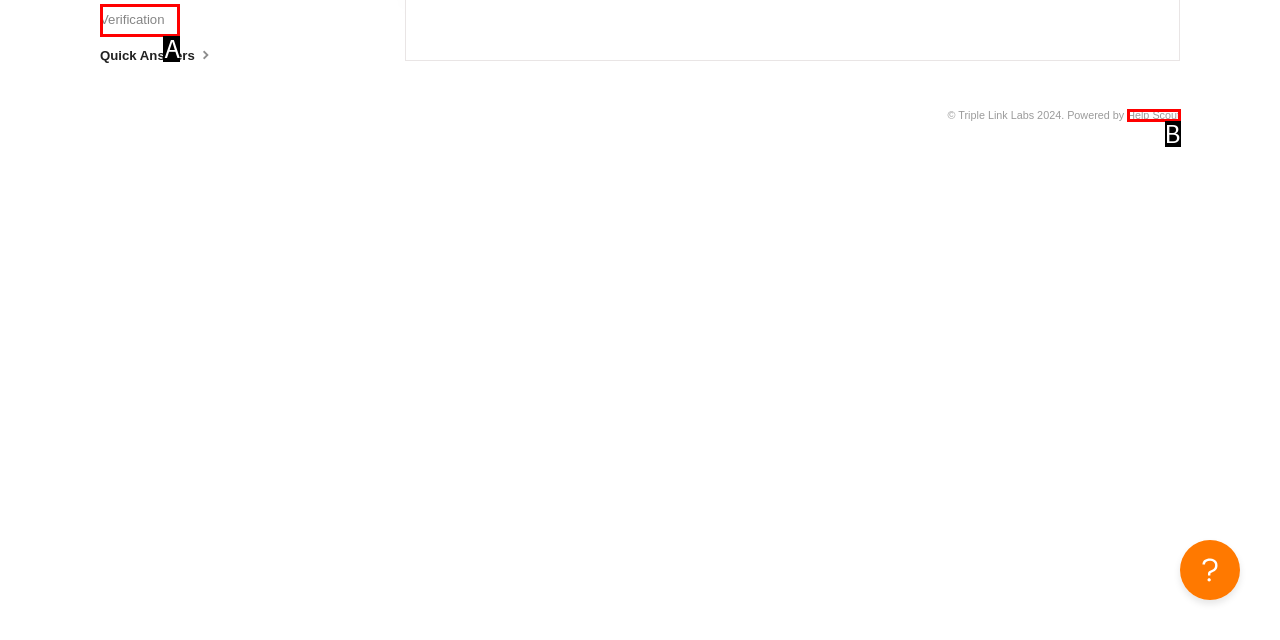Match the HTML element to the description: Verification. Answer with the letter of the correct option from the provided choices.

A